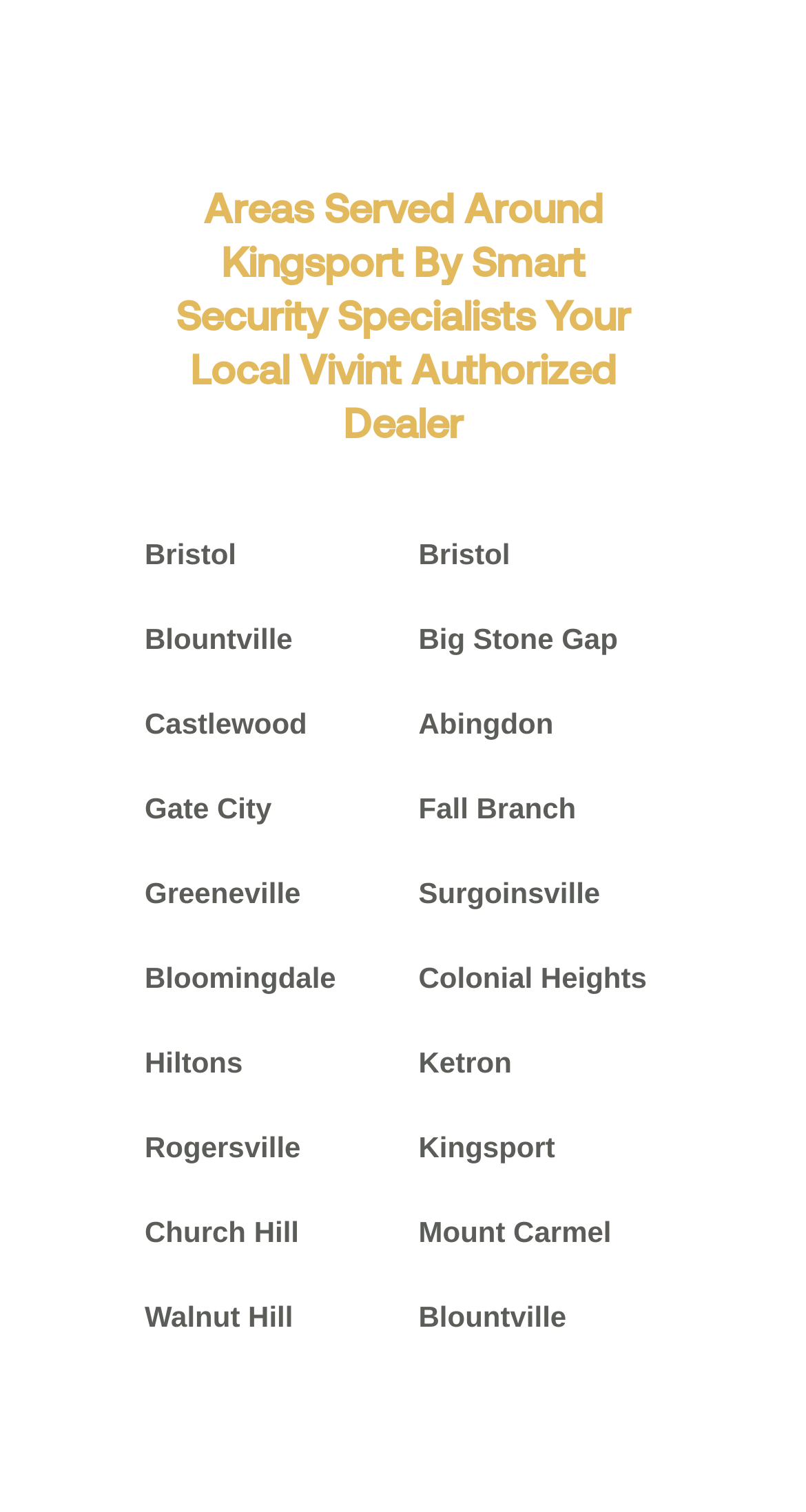Determine the bounding box coordinates for the region that must be clicked to execute the following instruction: "Explore Kingsport".

[0.519, 0.748, 0.689, 0.77]